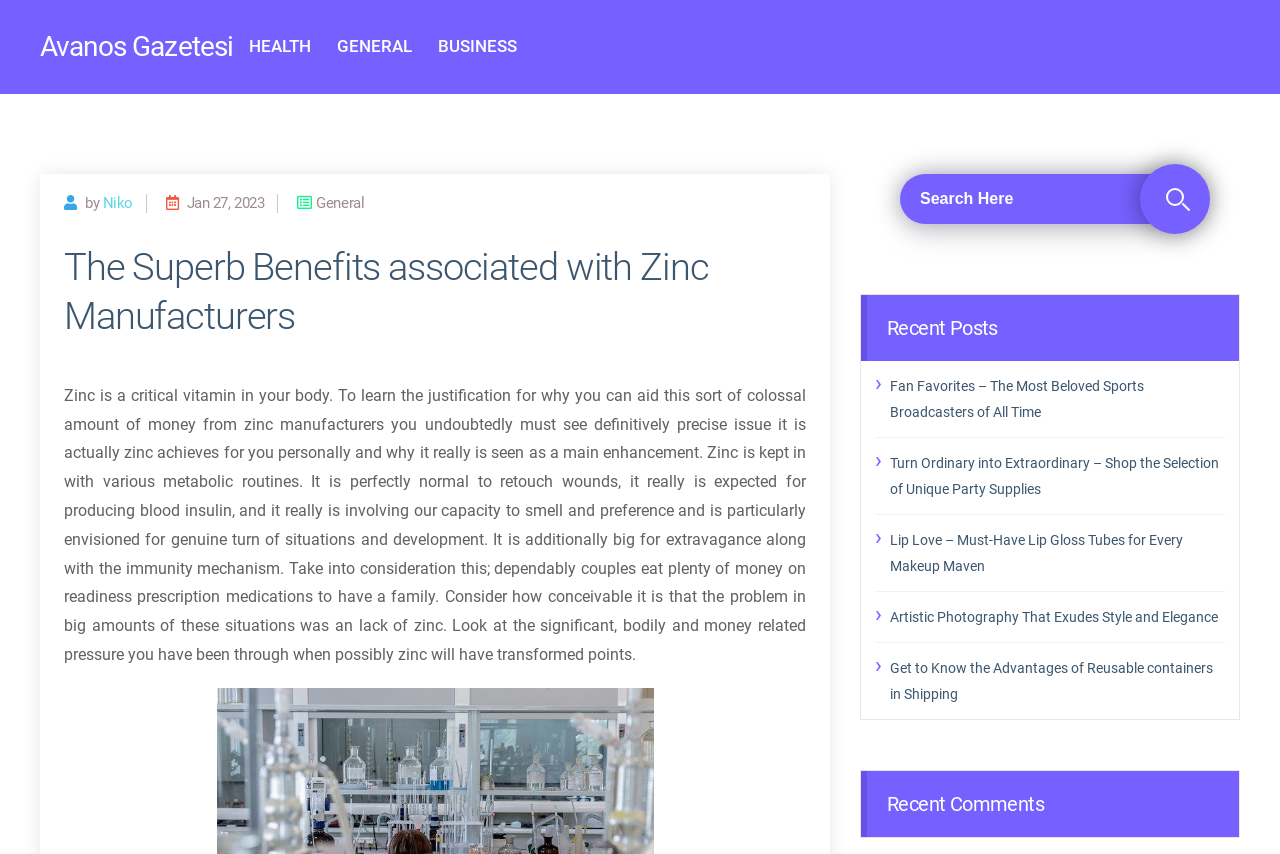What type of posts are listed under 'Recent Posts'?
Utilize the image to construct a detailed and well-explained answer.

The 'Recent Posts' section lists various types of posts, including sports, party supplies, makeup, photography, and shipping, as indicated by the titles of the links listed under this section.